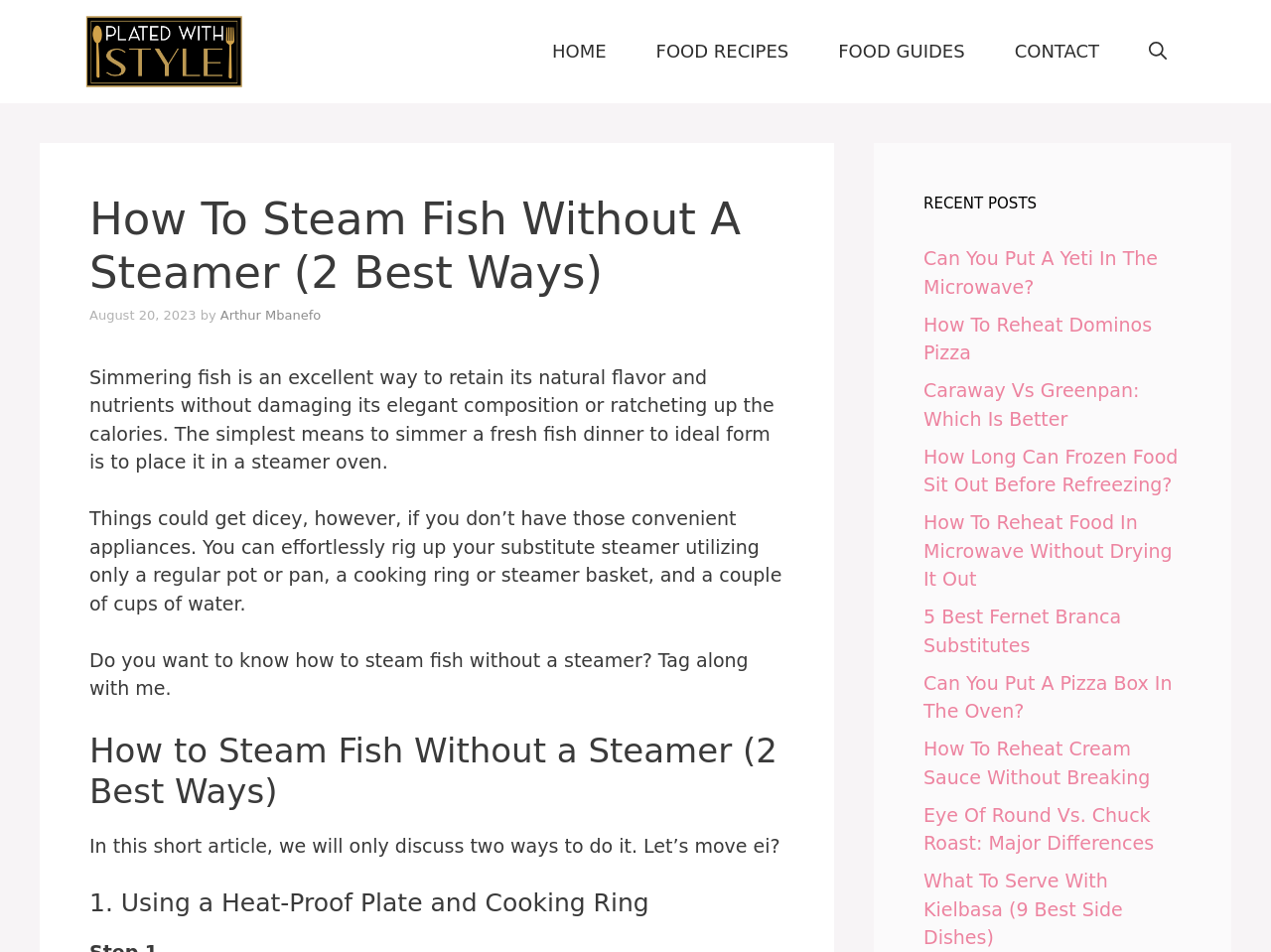Determine the coordinates of the bounding box for the clickable area needed to execute this instruction: "Get a quote for locksmith services".

None